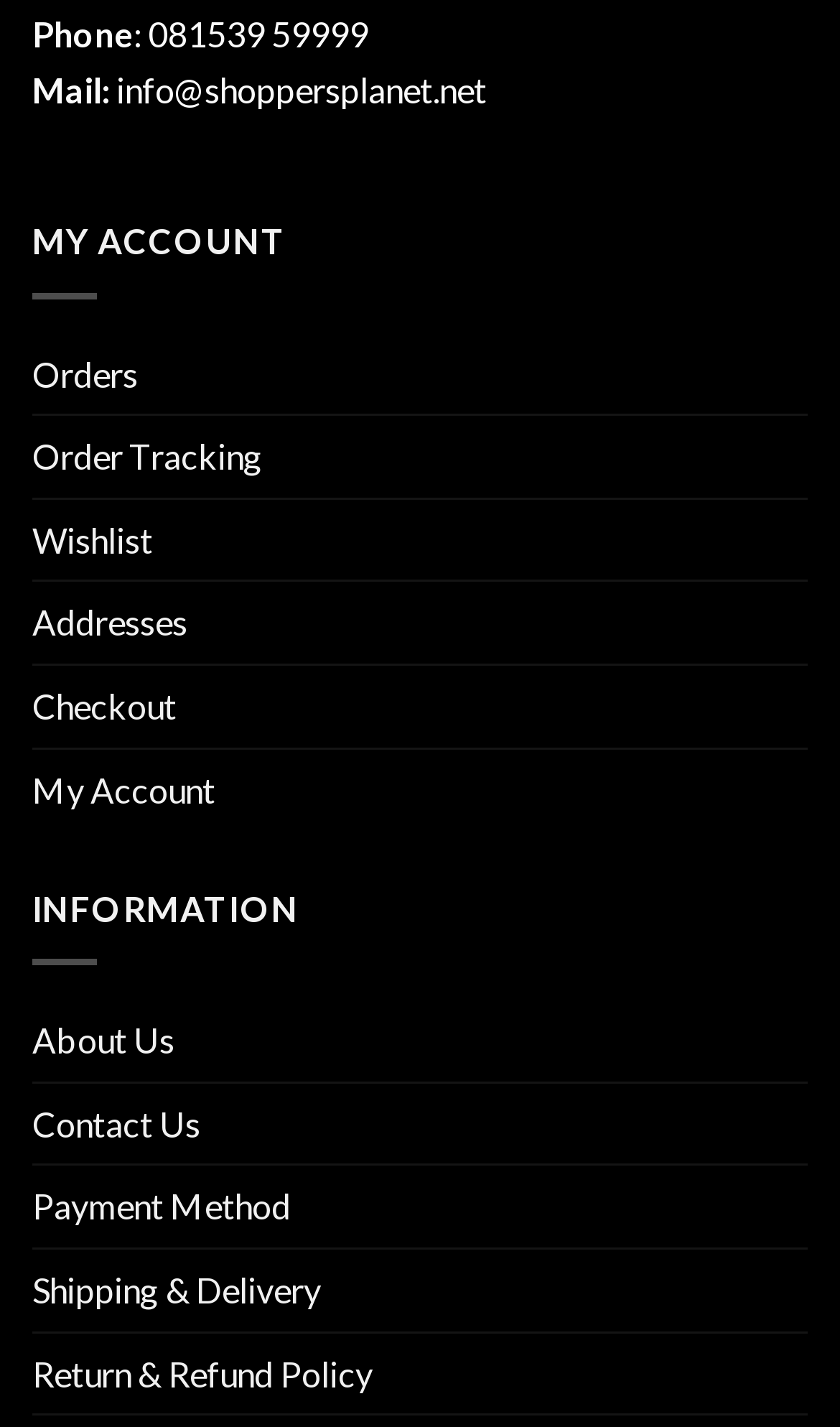What type of information can be found in the 'INFORMATION' section?
Based on the visual, give a brief answer using one word or a short phrase.

About Us, Contact Us, etc.